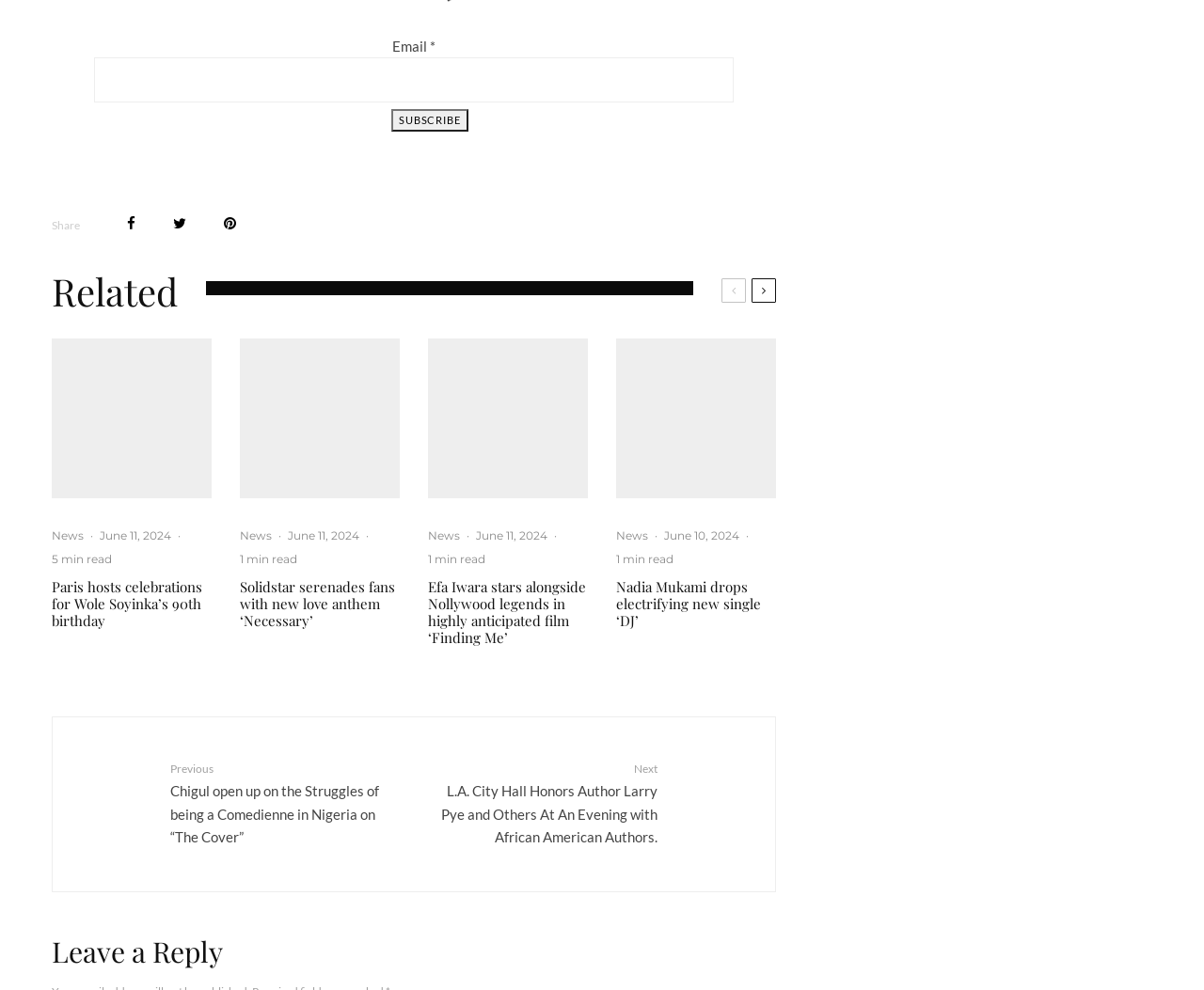Give a short answer using one word or phrase for the question:
What type of content is presented in the articles?

News